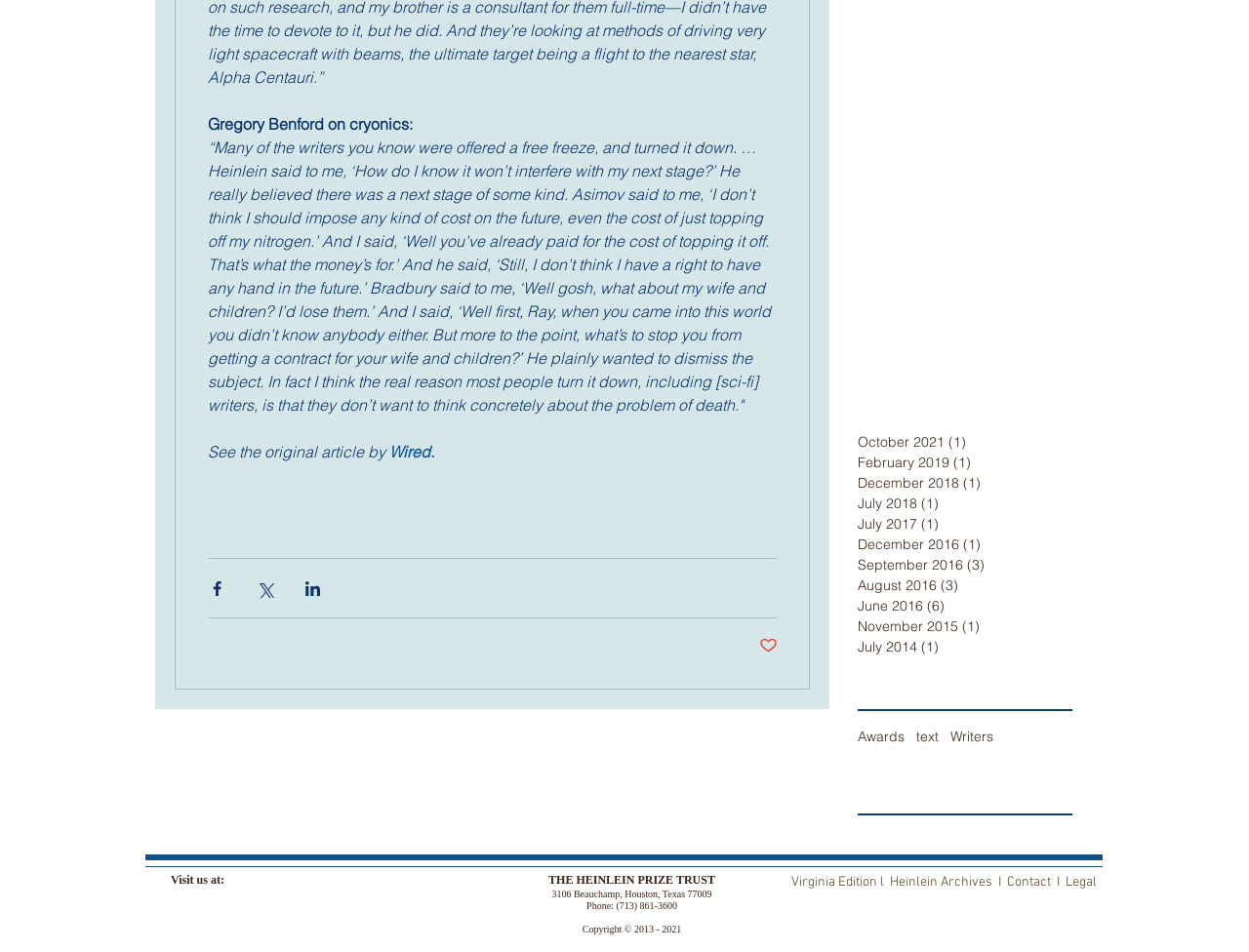Locate the bounding box coordinates of the element's region that should be clicked to carry out the following instruction: "Visit the Heinlein Archives". The coordinates need to be four float numbers between 0 and 1, i.e., [left, top, right, bottom].

[0.712, 0.918, 0.795, 0.936]